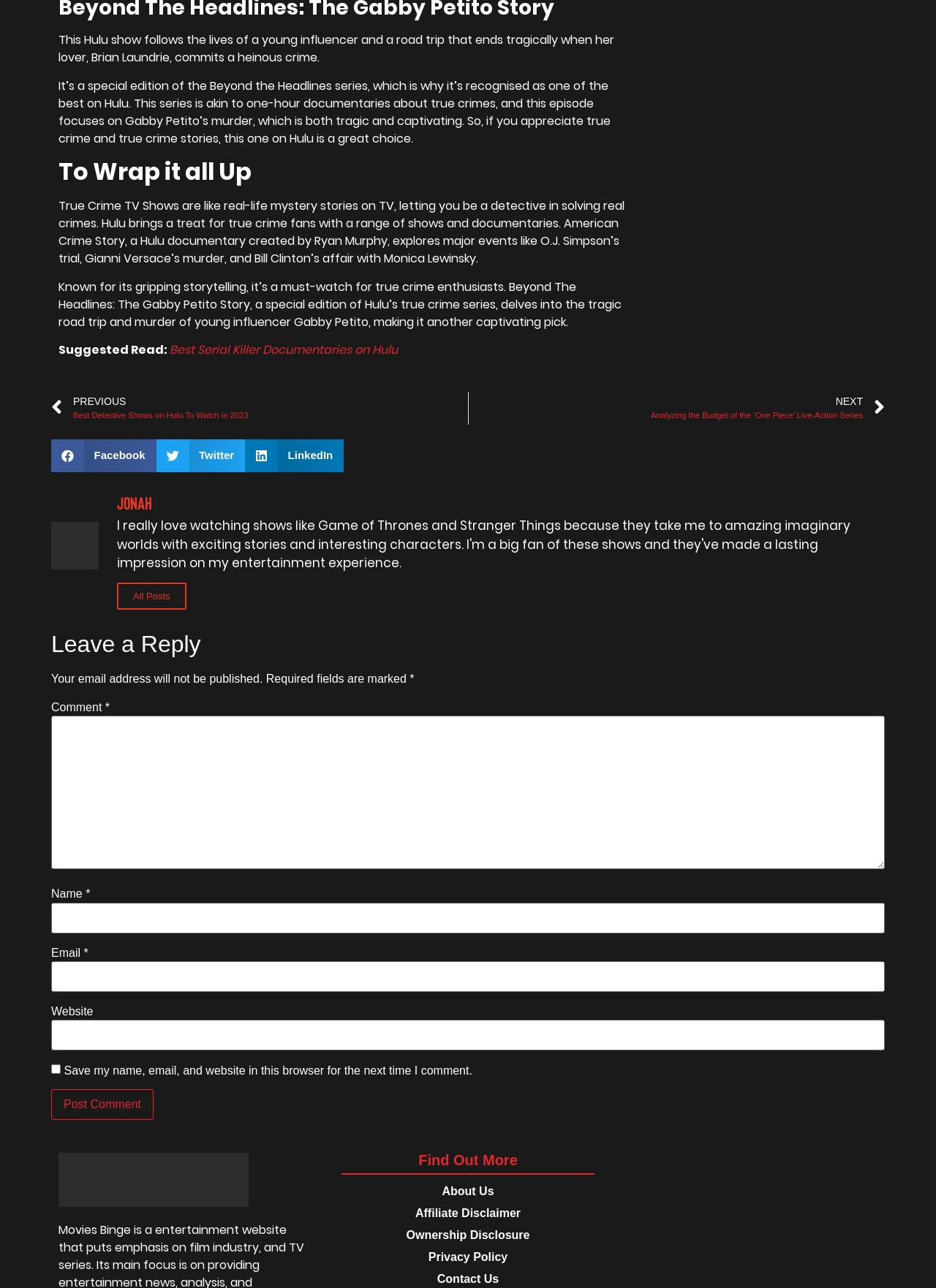Provide the bounding box coordinates of the HTML element described by the text: "parent_node: Name * name="author"". The coordinates should be in the format [left, top, right, bottom] with values between 0 and 1.

[0.055, 0.701, 0.945, 0.724]